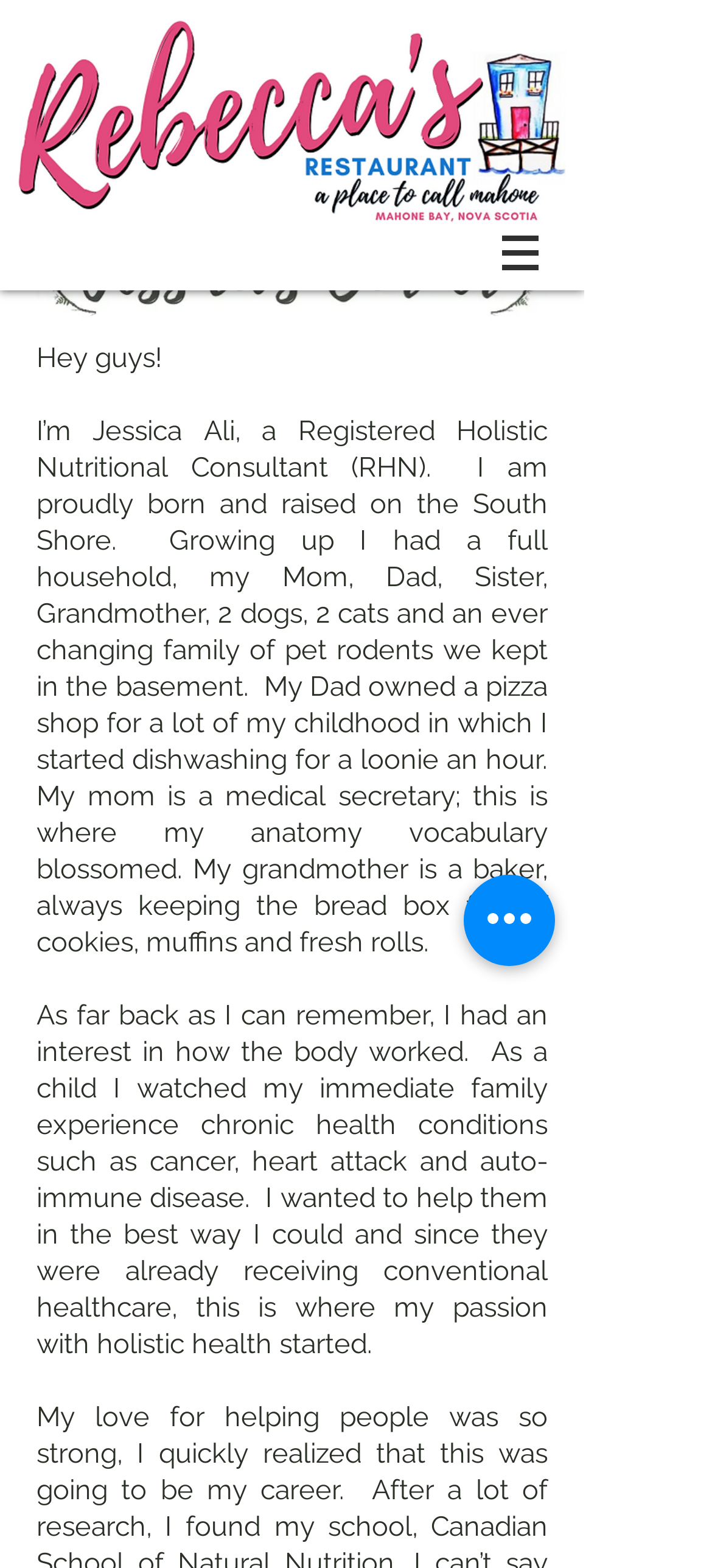What is the name of Jessica's grandmother?
Using the image, give a concise answer in the form of a single word or short phrase.

Not mentioned